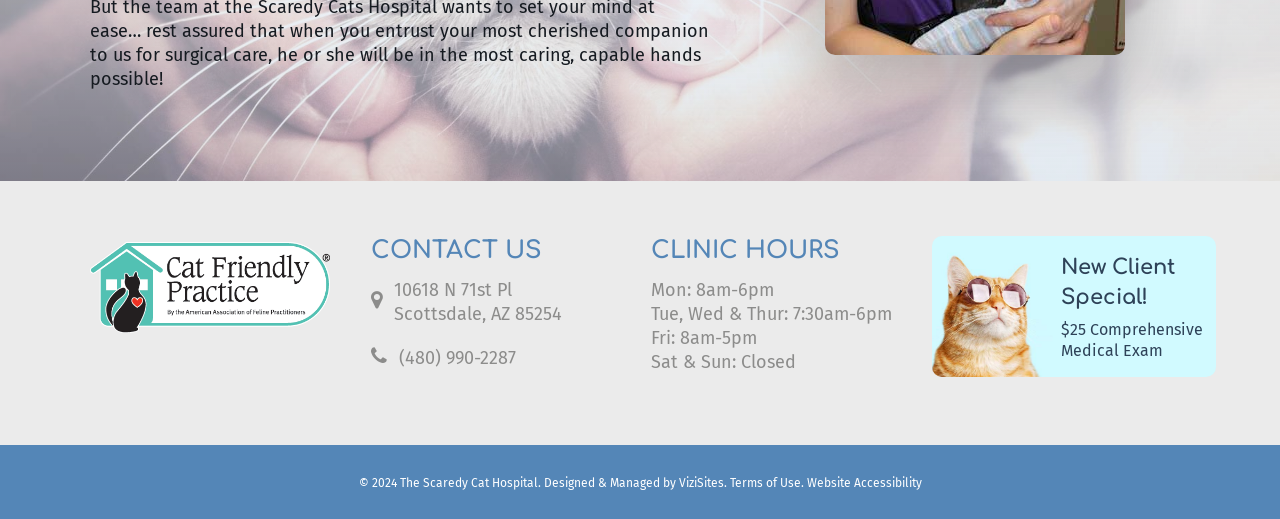Given the element description, predict the bounding box coordinates in the format (top-left x, top-left y, bottom-right x, bottom-right y), using floating point numbers between 0 and 1: Website Accessibility

[0.63, 0.916, 0.72, 0.943]